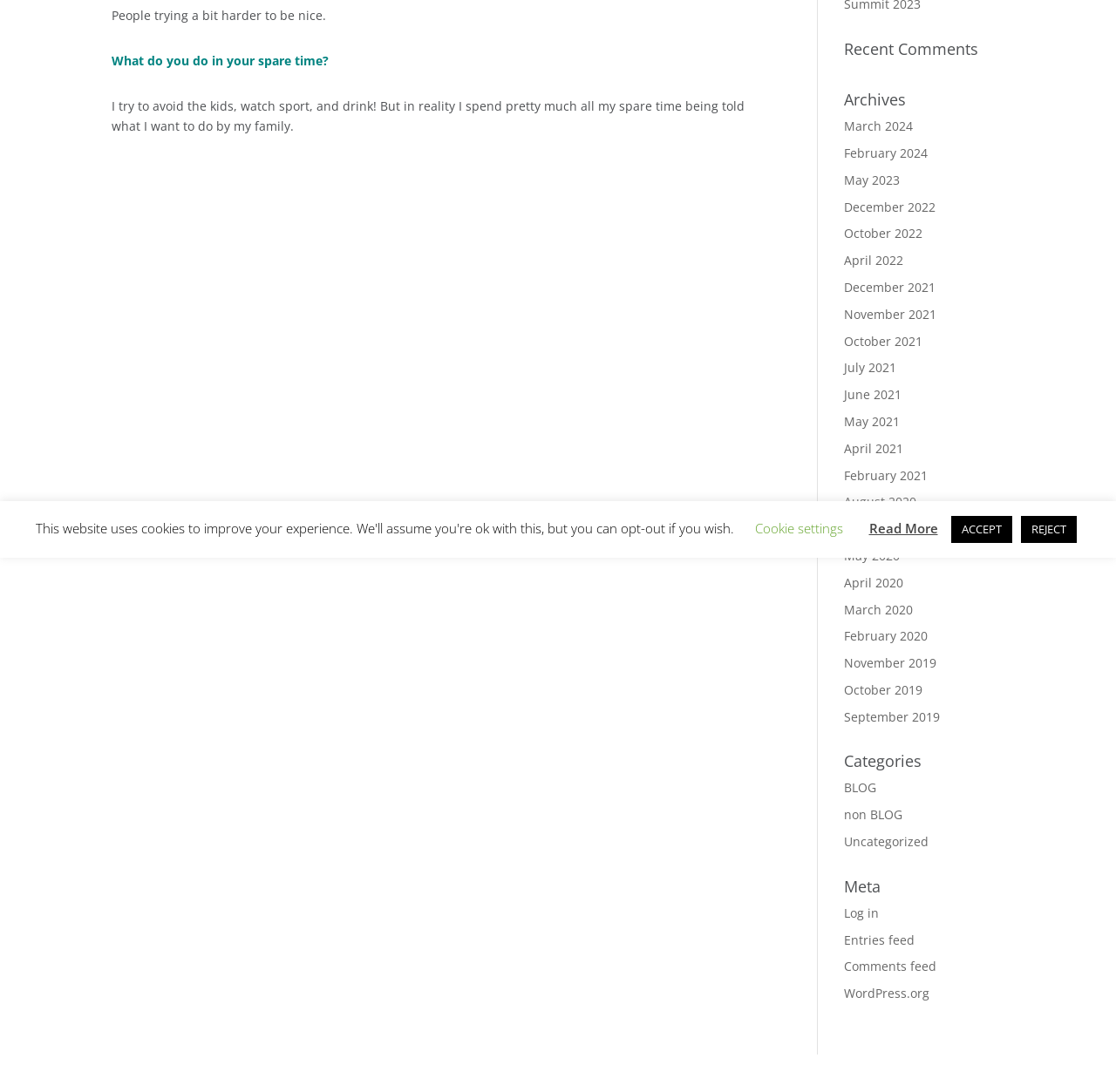Determine the bounding box coordinates (top-left x, top-left y, bottom-right x, bottom-right y) of the UI element described in the following text: October 2021

[0.756, 0.304, 0.827, 0.32]